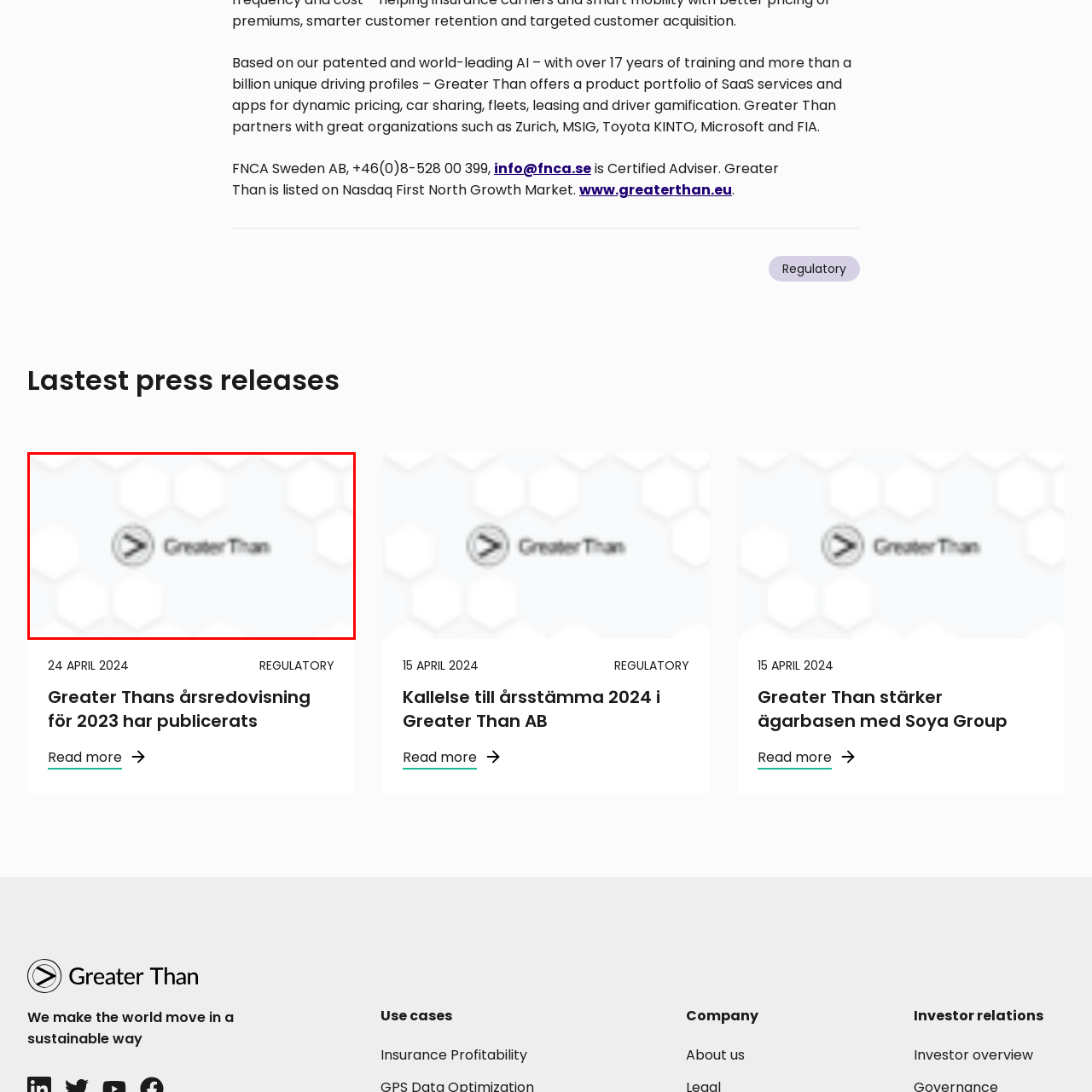Refer to the image enclosed in the red bounding box, then answer the following question in a single word or phrase: What does the stylized arrow symbol represent?

Progress and forward-thinking